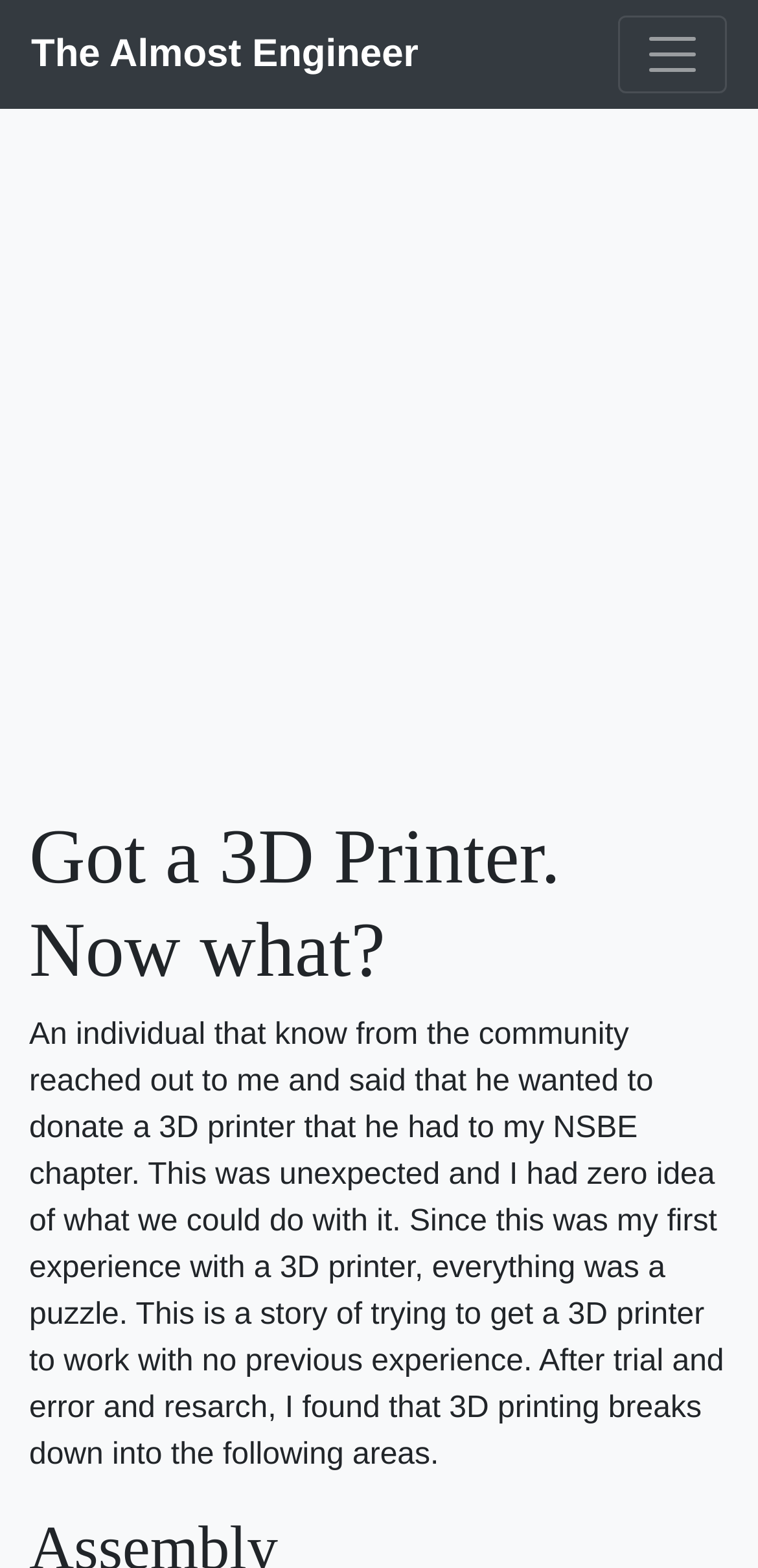Generate the text content of the main heading of the webpage.

Got a 3D Printer. Now what?